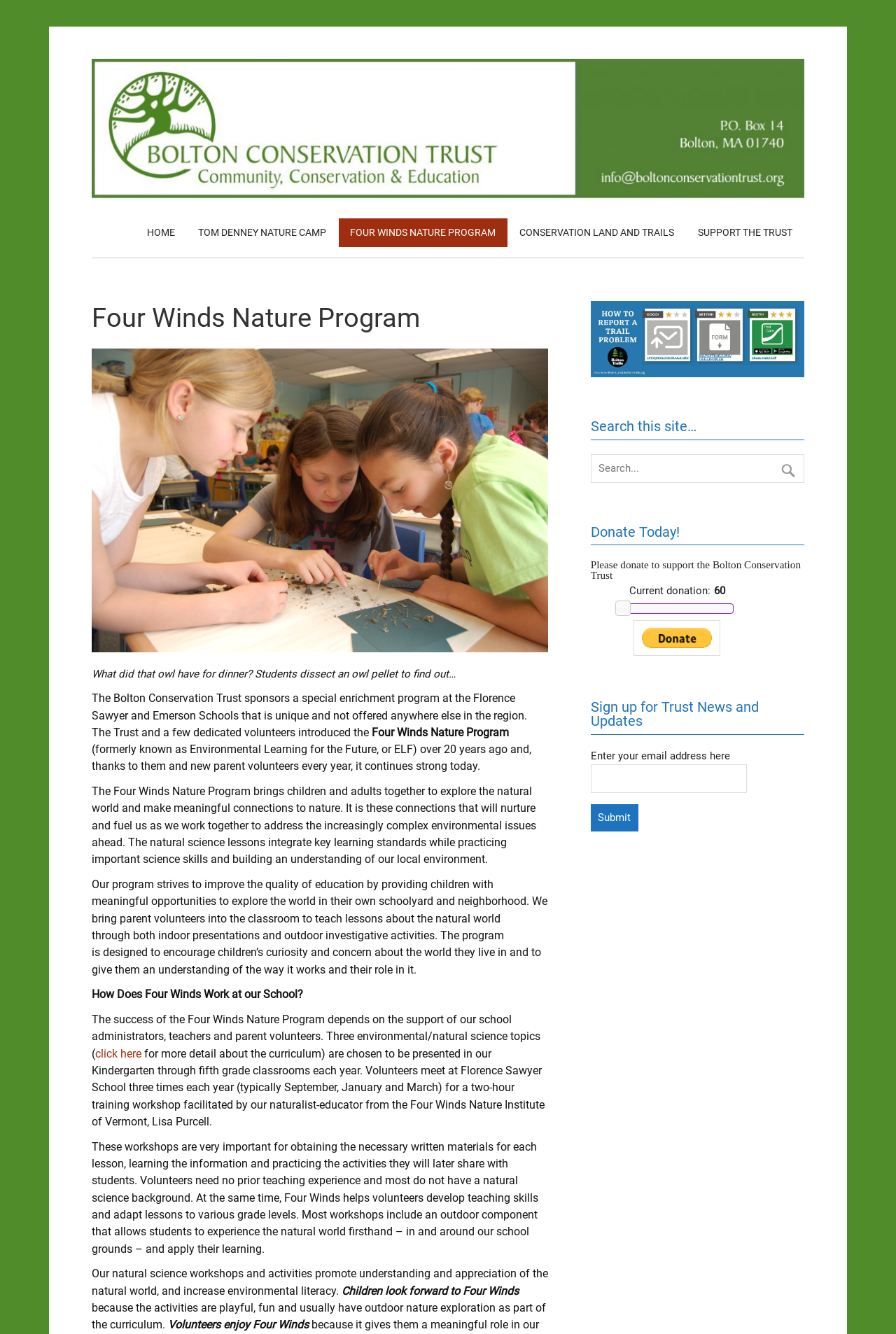Please identify the bounding box coordinates of the area I need to click to accomplish the following instruction: "Enter email address to sign up for Trust News and Updates".

[0.659, 0.562, 0.815, 0.572]